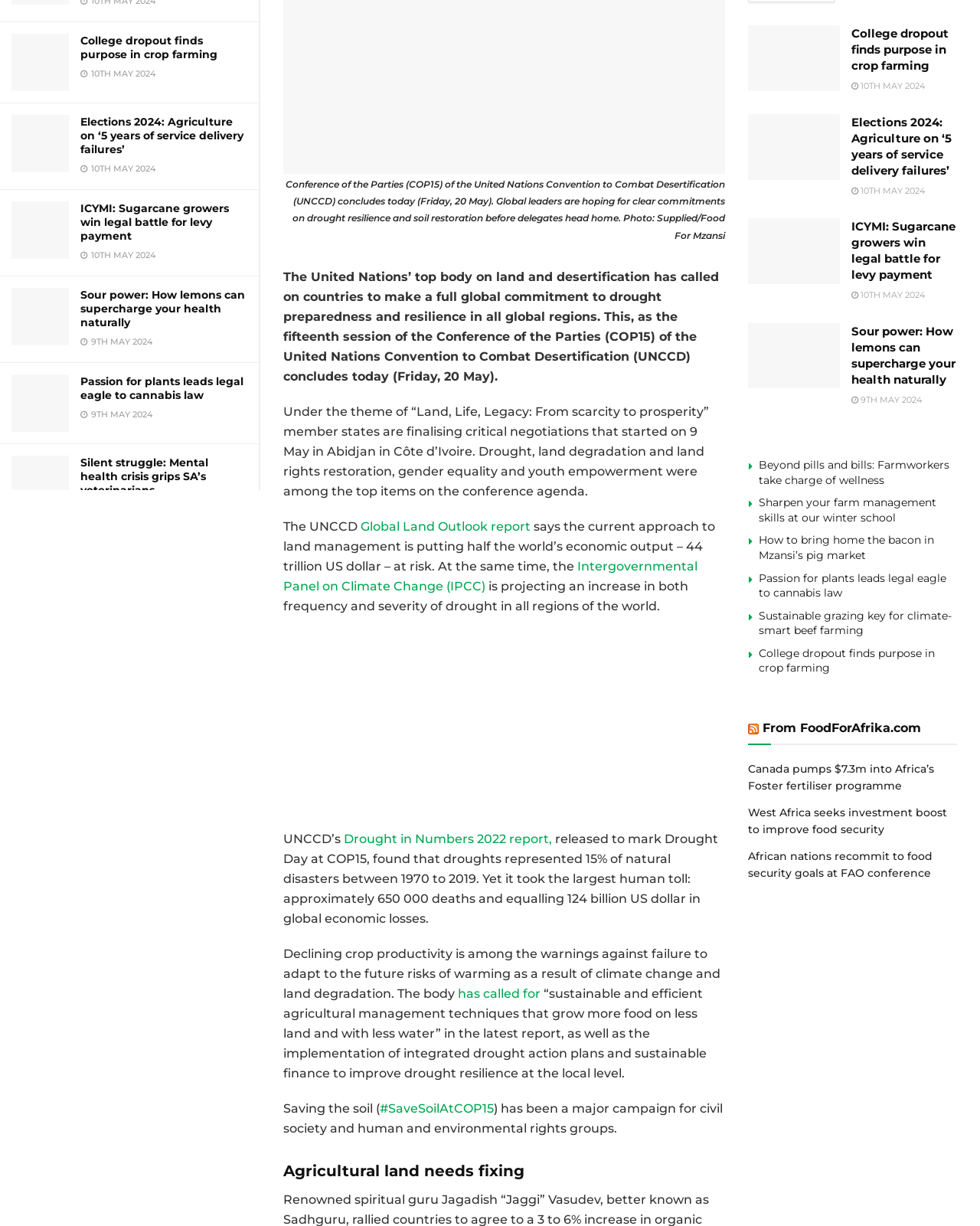Provide the bounding box coordinates, formatted as (top-left x, top-left y, bottom-right x, bottom-right y), with all values being floating point numbers between 0 and 1. Identify the bounding box of the UI element that matches the description: 10th May 2024

[0.868, 0.066, 0.943, 0.075]